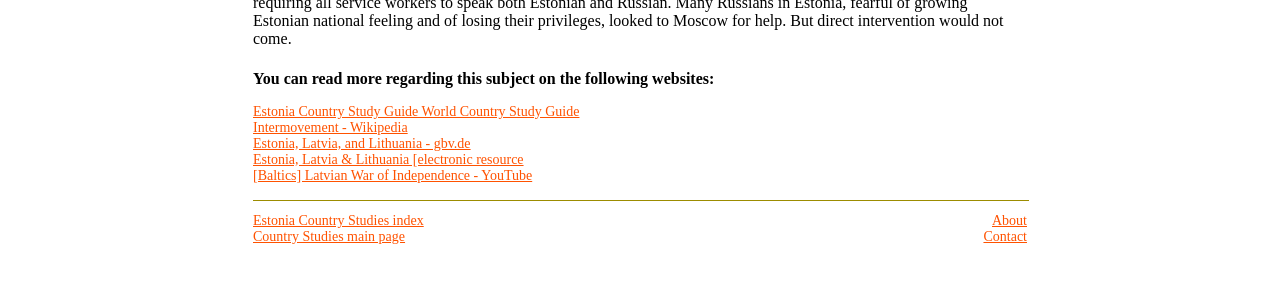Specify the bounding box coordinates of the region I need to click to perform the following instruction: "read more about Estonia Country Study Guide". The coordinates must be four float numbers in the range of 0 to 1, i.e., [left, top, right, bottom].

[0.198, 0.361, 0.453, 0.413]